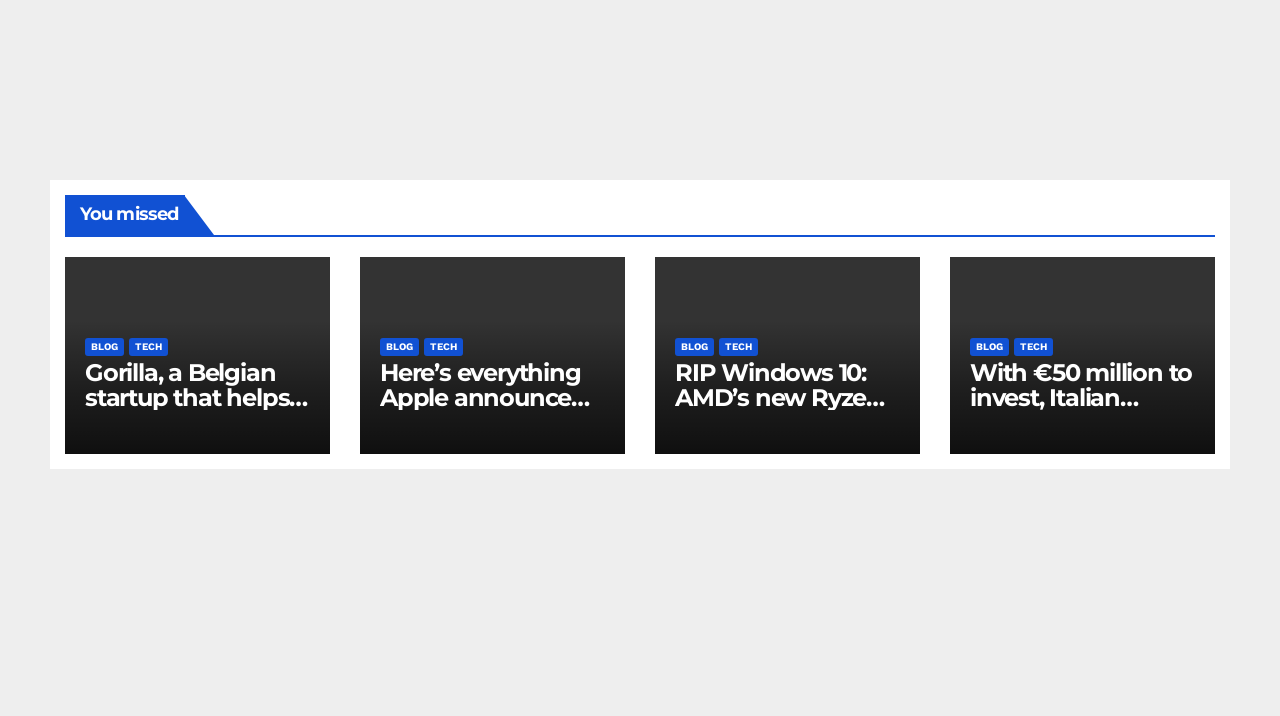Determine the bounding box coordinates for the area that needs to be clicked to fulfill this task: "Read about Gorilla, a Belgian startup". The coordinates must be given as four float numbers between 0 and 1, i.e., [left, top, right, bottom].

[0.066, 0.503, 0.242, 0.573]